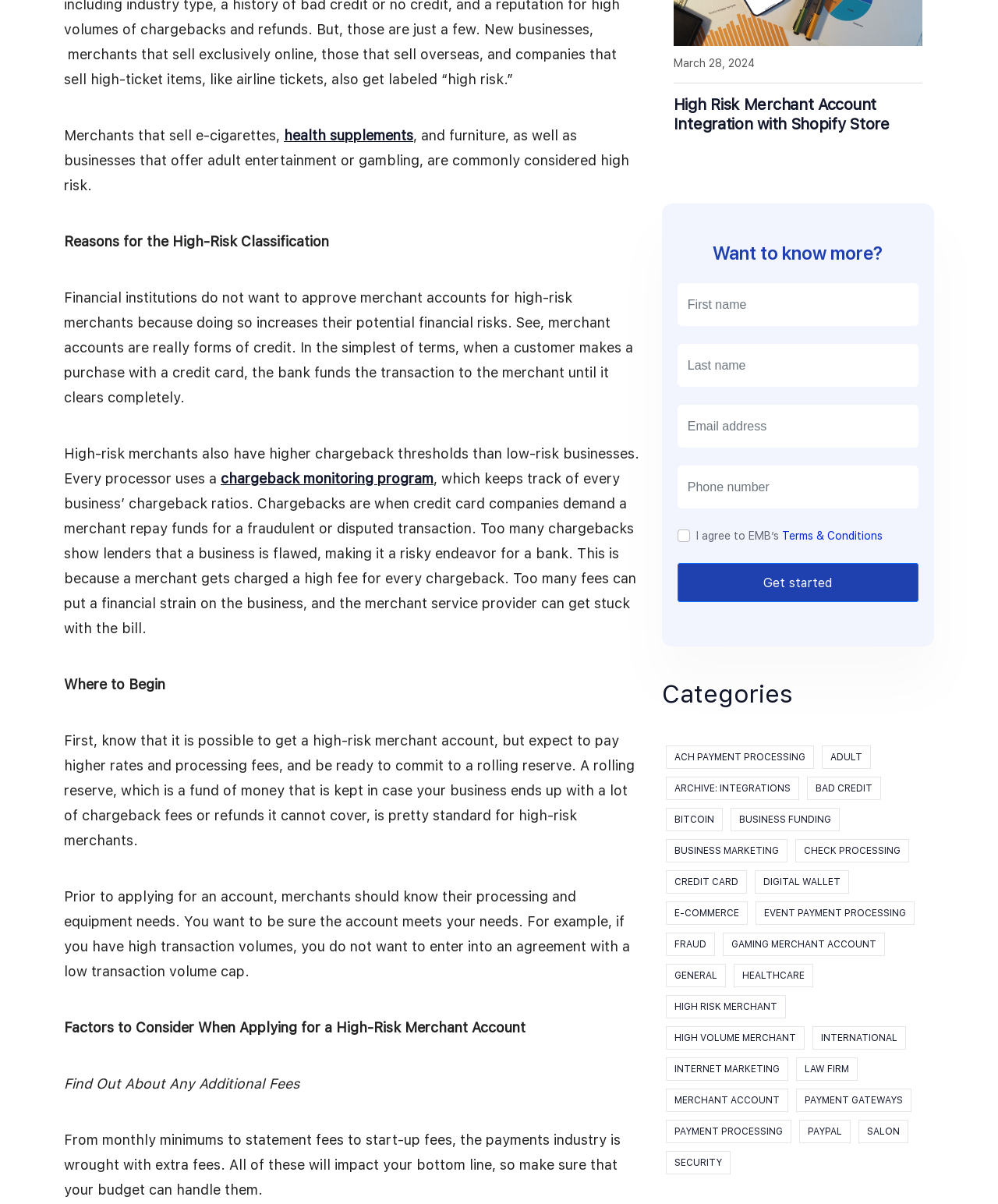Please give the bounding box coordinates of the area that should be clicked to fulfill the following instruction: "Read about ADHD". The coordinates should be in the format of four float numbers from 0 to 1, i.e., [left, top, right, bottom].

None